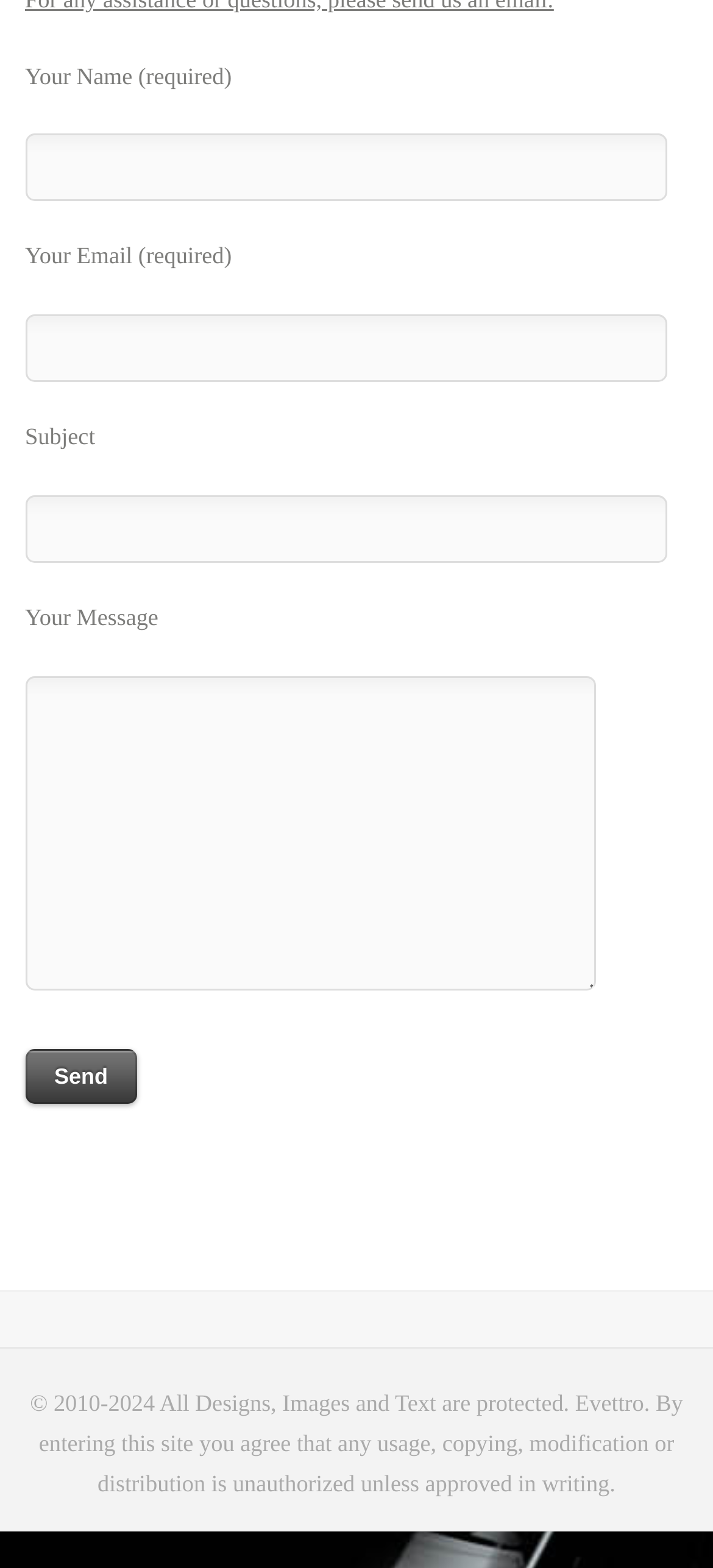Answer the question briefly using a single word or phrase: 
What is the copyright notice at the bottom of the webpage?

2010-2024 Evettro